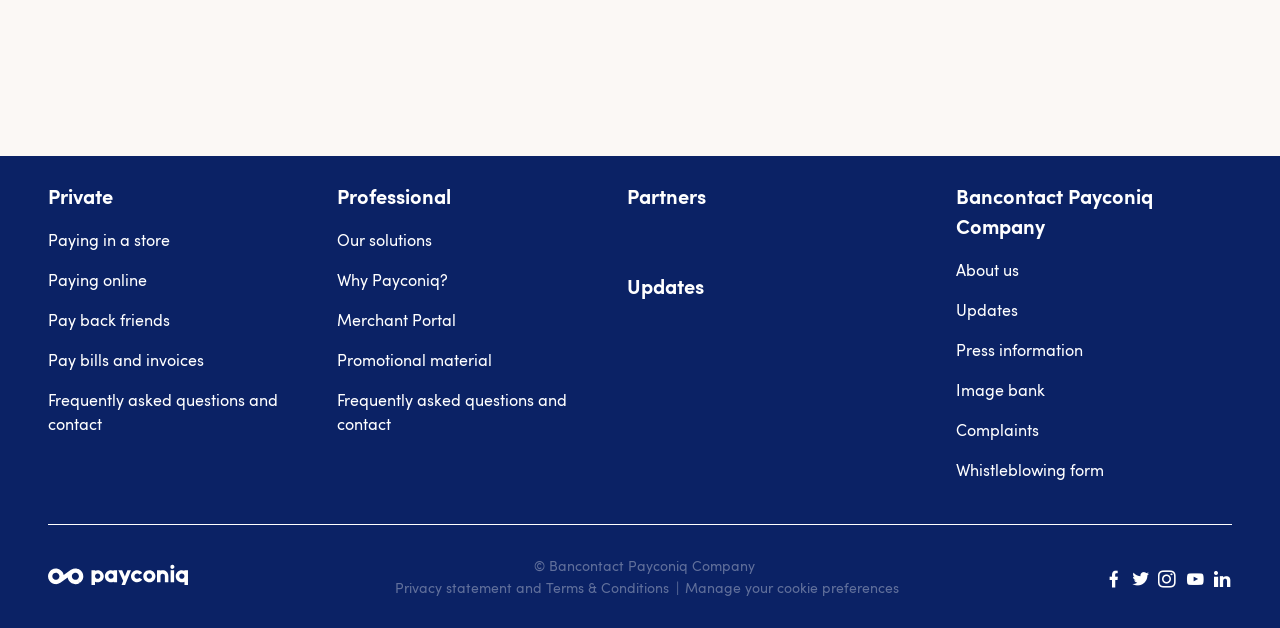Predict the bounding box of the UI element that fits this description: "Whistleblowing form".

[0.747, 0.739, 0.862, 0.765]